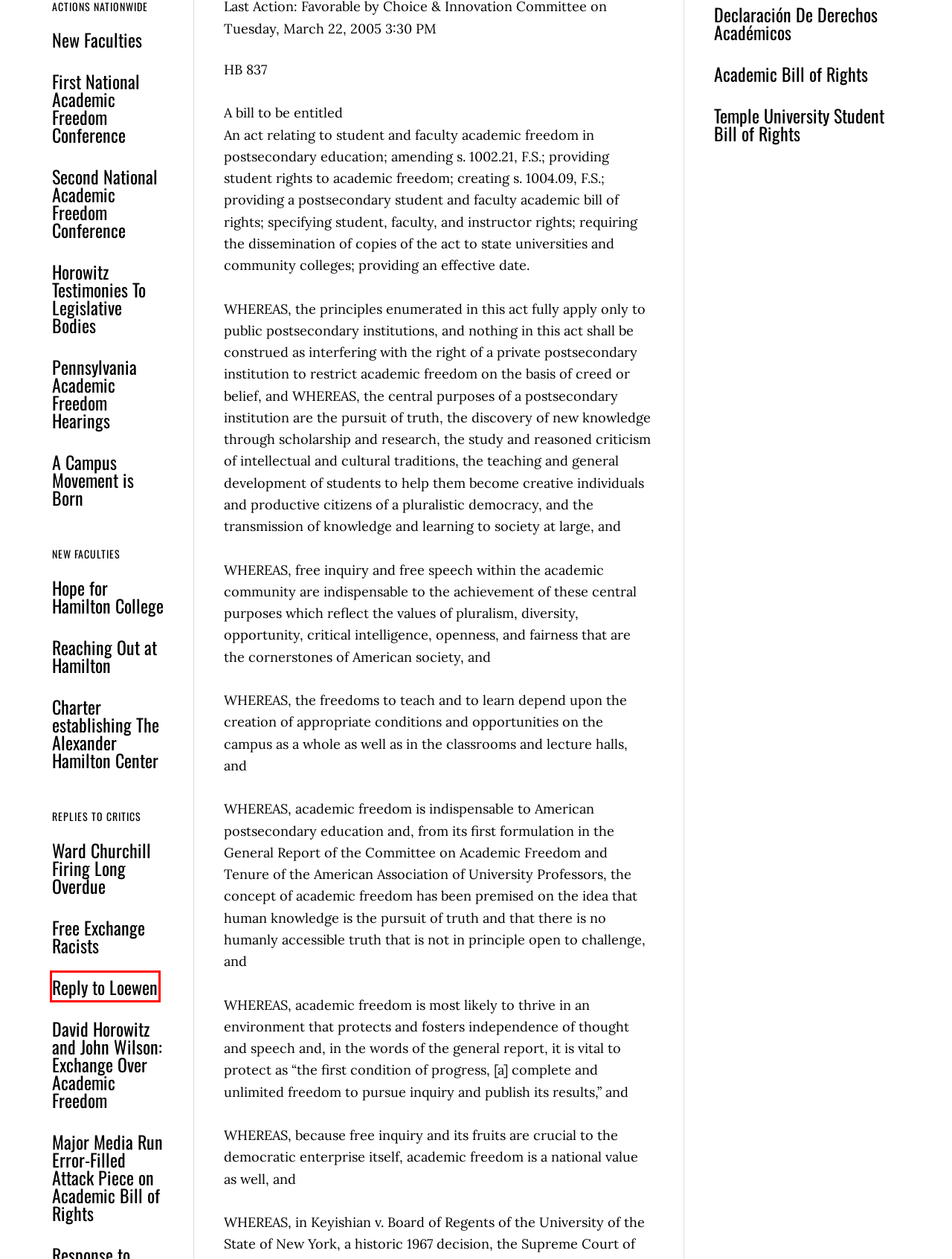Inspect the screenshot of a webpage with a red rectangle bounding box. Identify the webpage description that best corresponds to the new webpage after clicking the element inside the bounding box. Here are the candidates:
A. Declaración De Derechos Académicos
B. A Campus Movement is Born
C. David Horowitz and John Wilson: Exchange Over Academic Freedom
D. Pennsylvania Academic Freedom Hearings
E. Reply to Loewen
F. Free Exchange Racists
G. Temple University Student Bill of Rights
H. Academic Bill of Rights

E